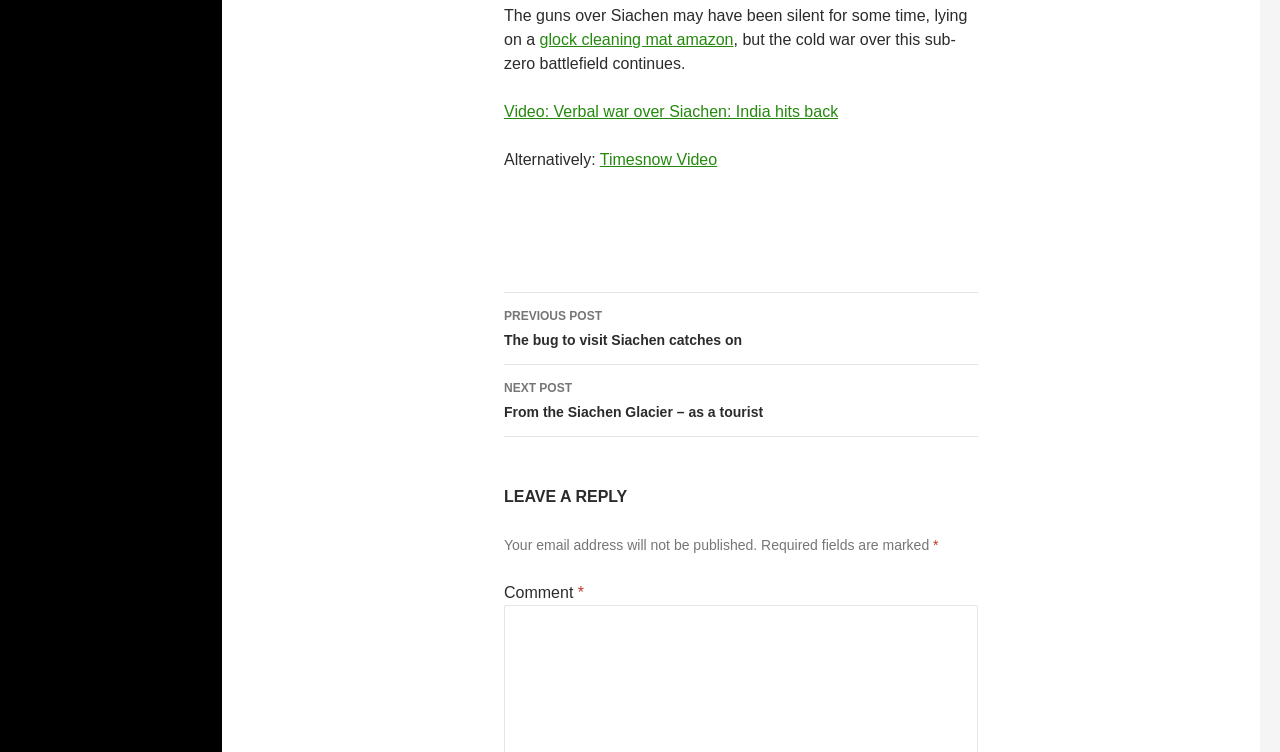What is the relationship between the current post and the 'NEXT POST'?
Please give a detailed and elaborate answer to the question.

The 'NEXT POST' link suggests that the current post is part of a series or sequence of posts, and the 'NEXT POST' is the next article in that sequence, likely related to the same topic or theme.